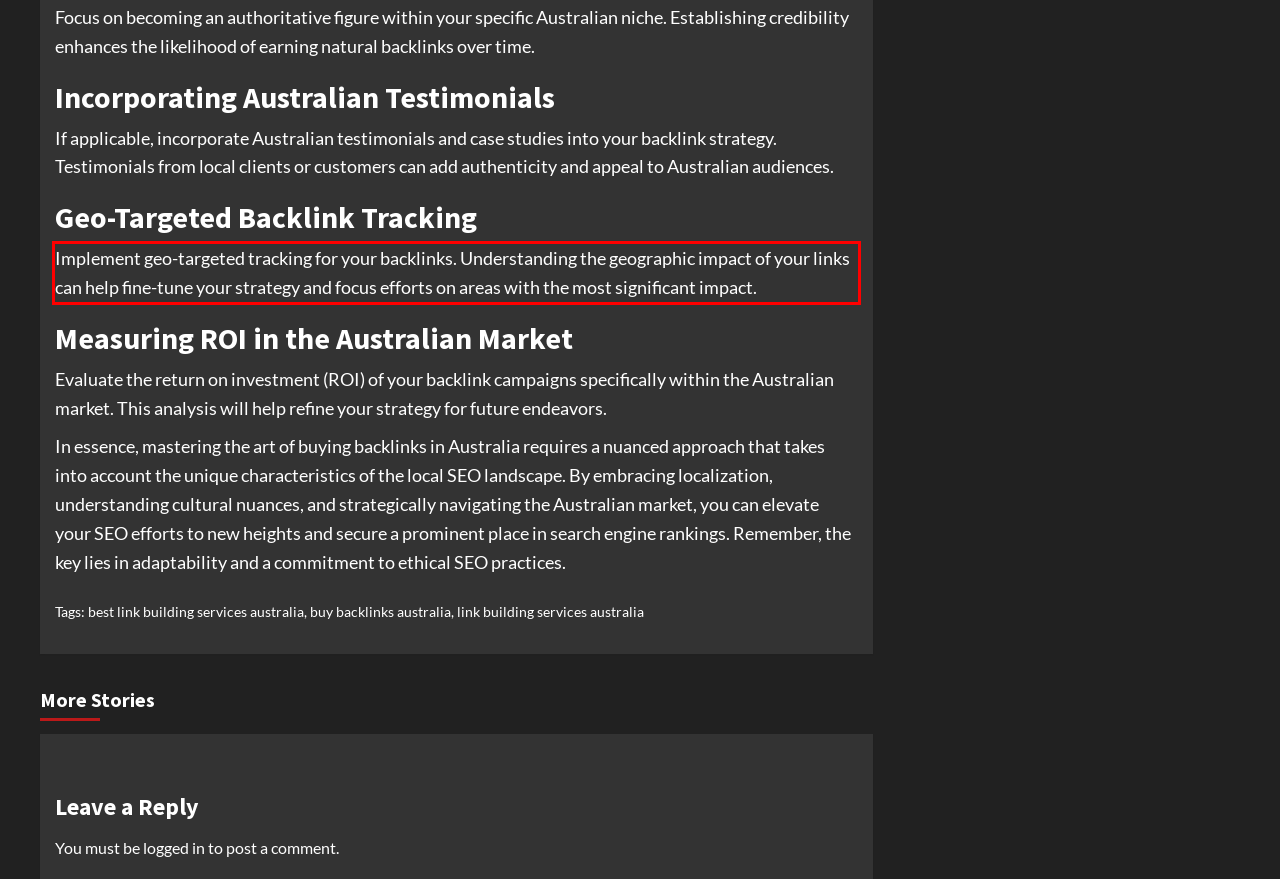You are presented with a webpage screenshot featuring a red bounding box. Perform OCR on the text inside the red bounding box and extract the content.

Implement geo-targeted tracking for your backlinks. Understanding the geographic impact of your links can help fine-tune your strategy and focus efforts on areas with the most significant impact.